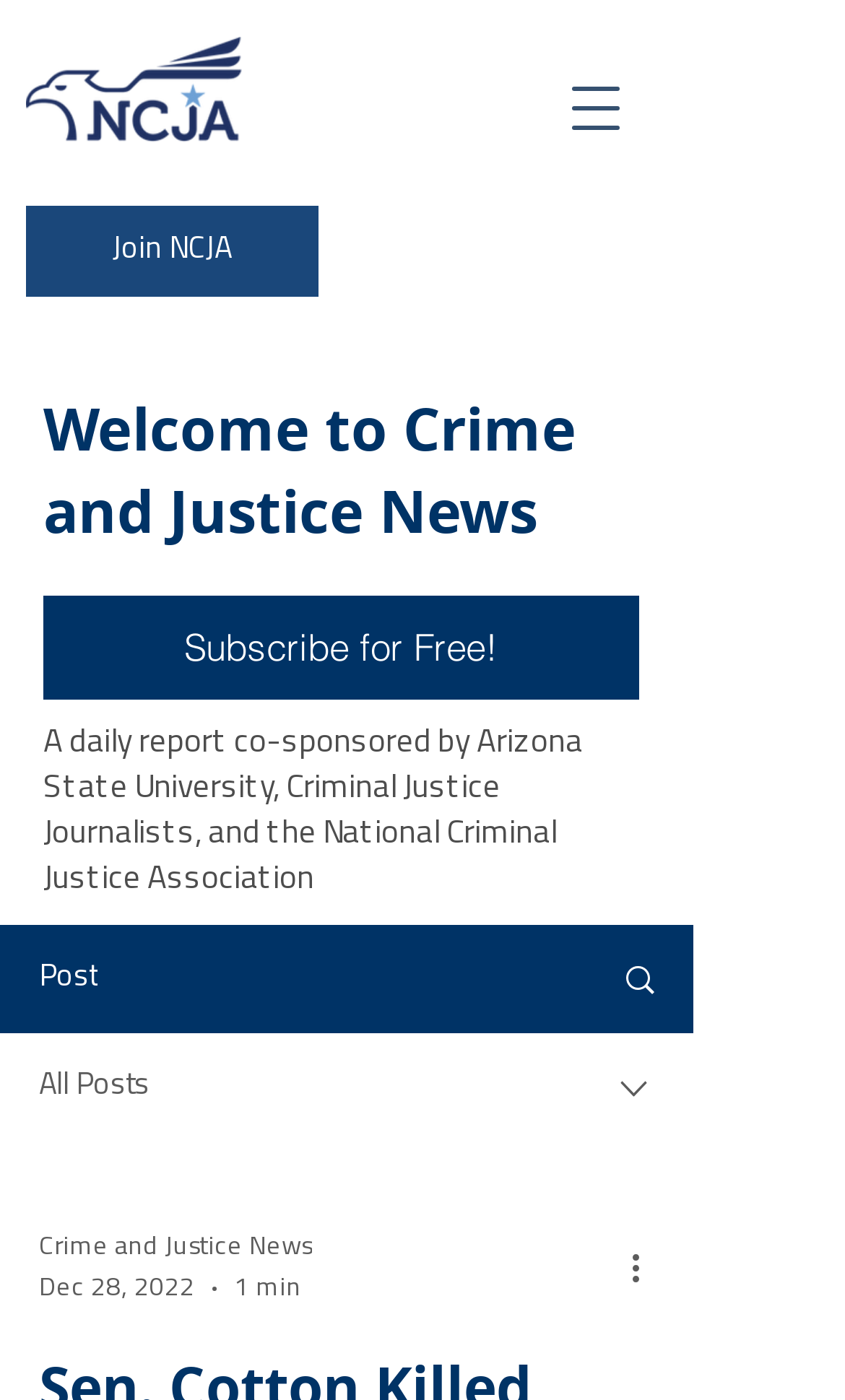Give an extensive and precise description of the webpage.

The webpage appears to be a news article or blog post with a focus on crime and justice news. At the top left corner, there is a logo image of the National Criminal Justice Association (NCJA) accompanied by a link to "Join NCJA". 

To the right of the logo, there is a navigation menu button labeled "Open navigation menu". When clicked, it opens a dialog with a heading that reads "Welcome to Crime and Justice News". Below the heading, there is a link to "Subscribe for Free!" and a brief description of the daily report, which is co-sponsored by Arizona State University, Criminal Justice Journalists, and the National Criminal Justice Association.

The main content of the webpage is a news article with a title "Sen. Cotton Killed Approval of Bill Equalizing Crack-Powder Sentences". The article is categorized as a "Post" and has a link to "All Posts" at the top right corner. There is also a combobox with options including "Crime and Justice News", a date "Dec 28, 2022", and a time "1 min". 

At the bottom right corner, there is a button labeled "More actions" with an accompanying image. The article itself is not fully described in the accessibility tree, but the meta description suggests that it is about Senator Tom Cotton blocking a bill that would eliminate the distinction between smoked and snorted versions of cocaine.